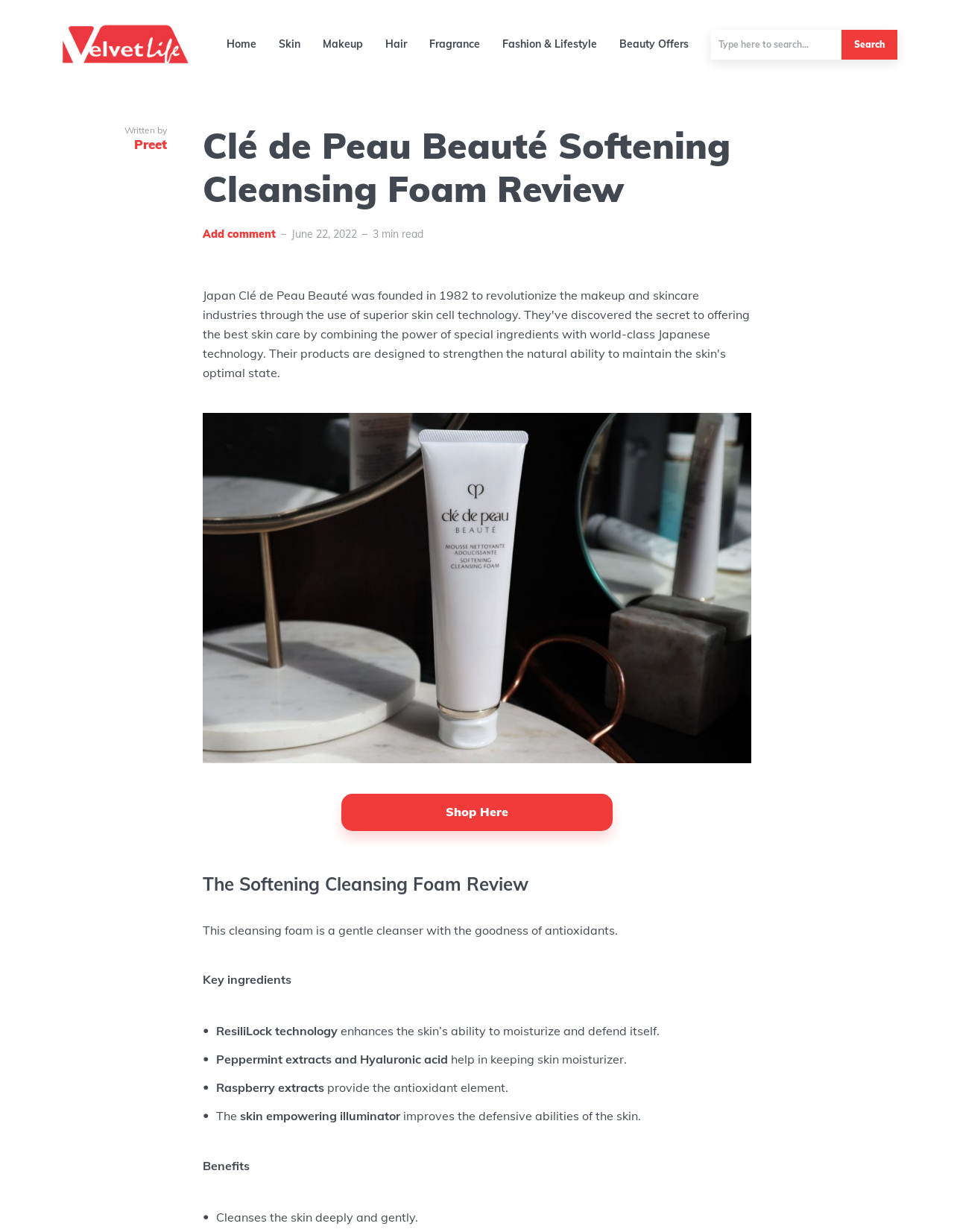Find the headline of the webpage and generate its text content.

Clé de Peau Beauté Softening Cleansing Foam Review